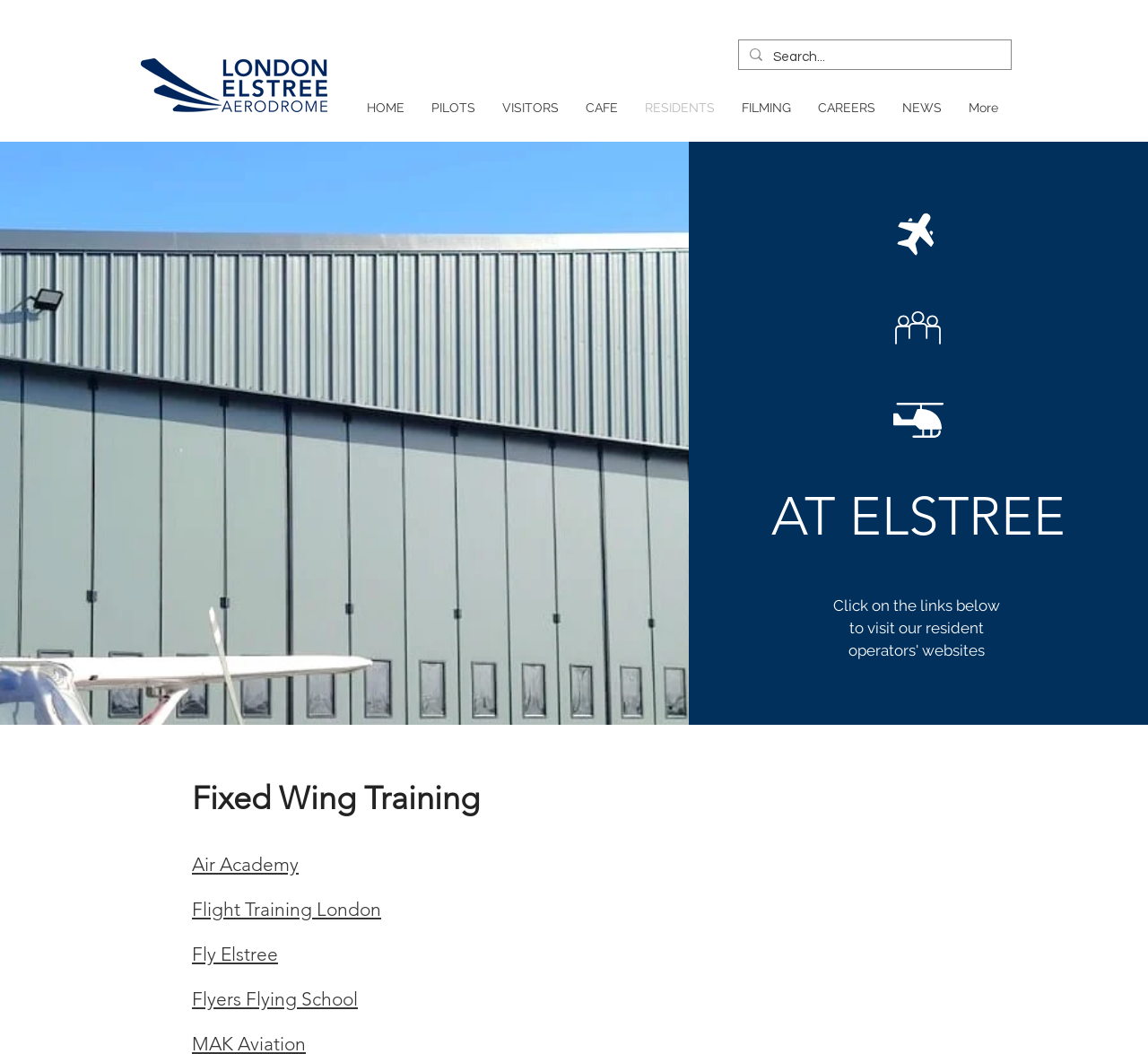Identify the bounding box coordinates for the element that needs to be clicked to fulfill this instruction: "Explore the CAFE page". Provide the coordinates in the format of four float numbers between 0 and 1: [left, top, right, bottom].

[0.498, 0.083, 0.55, 0.123]